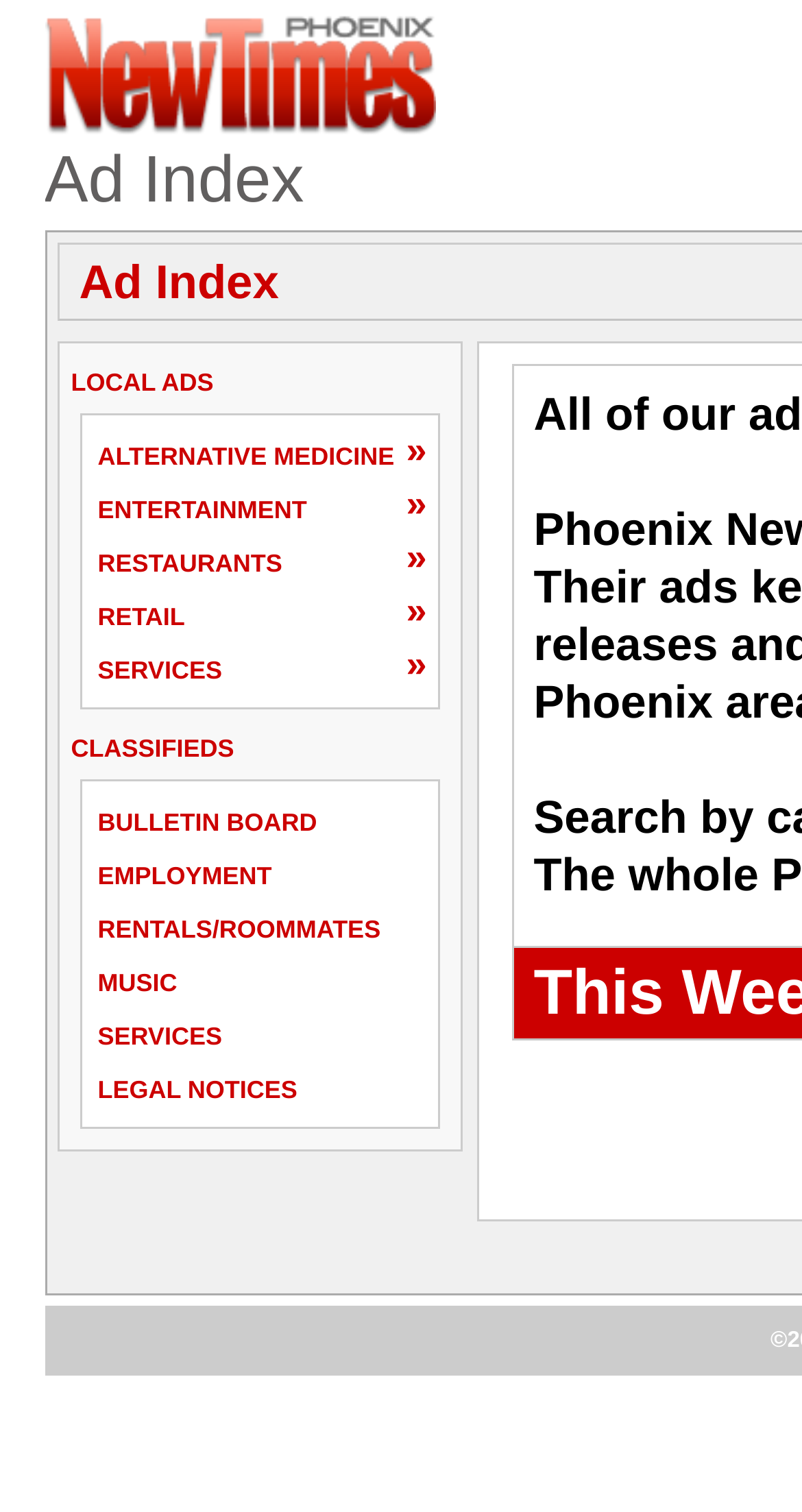What is the main category of ads?
Kindly give a detailed and elaborate answer to the question.

Based on the webpage structure, I can see that 'LOCAL ADS' is a heading element, and it is one of the top-level categories. It is also the first category listed, which suggests that it is a main or primary category.